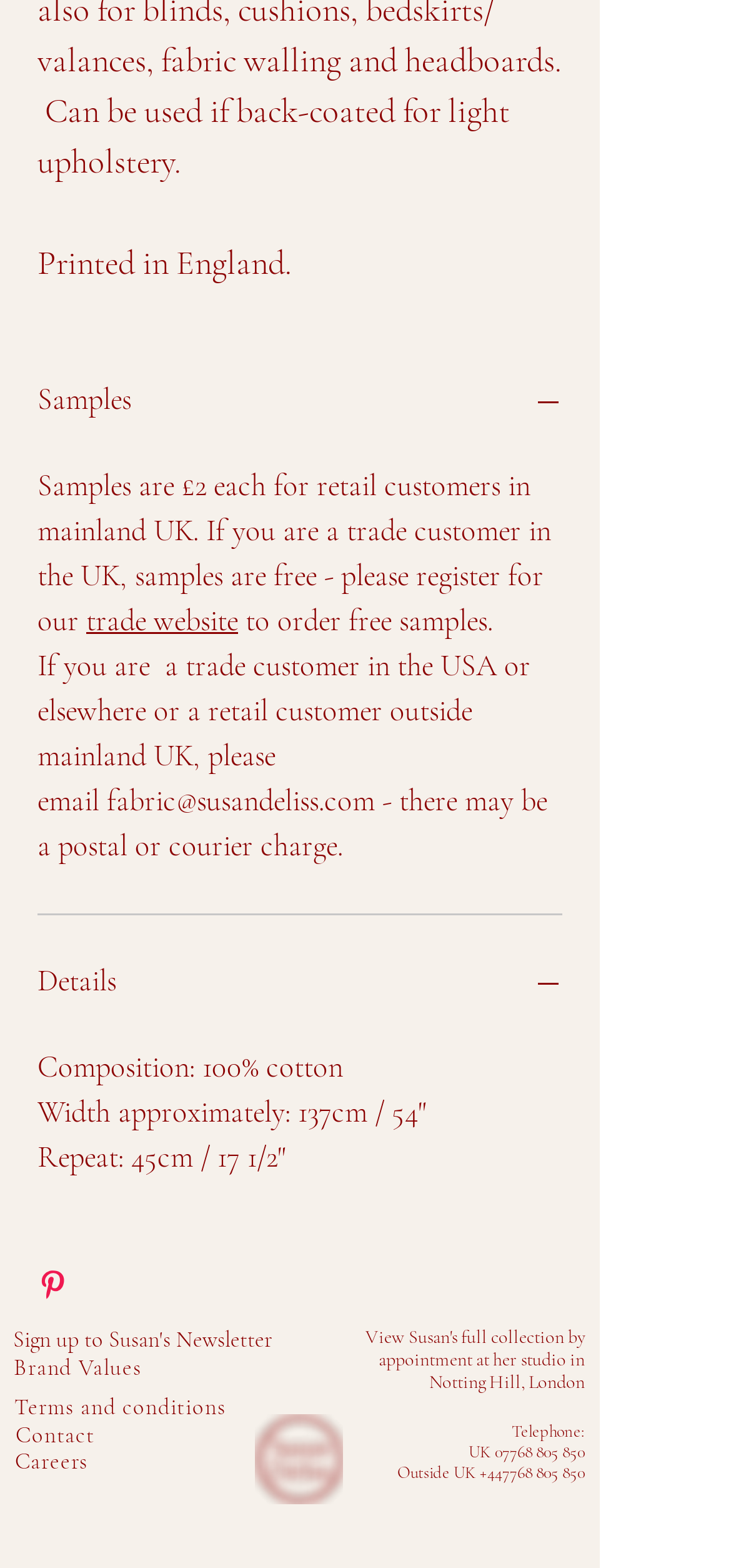How wide is the fabric?
Look at the image and provide a short answer using one word or a phrase.

137cm / 54"